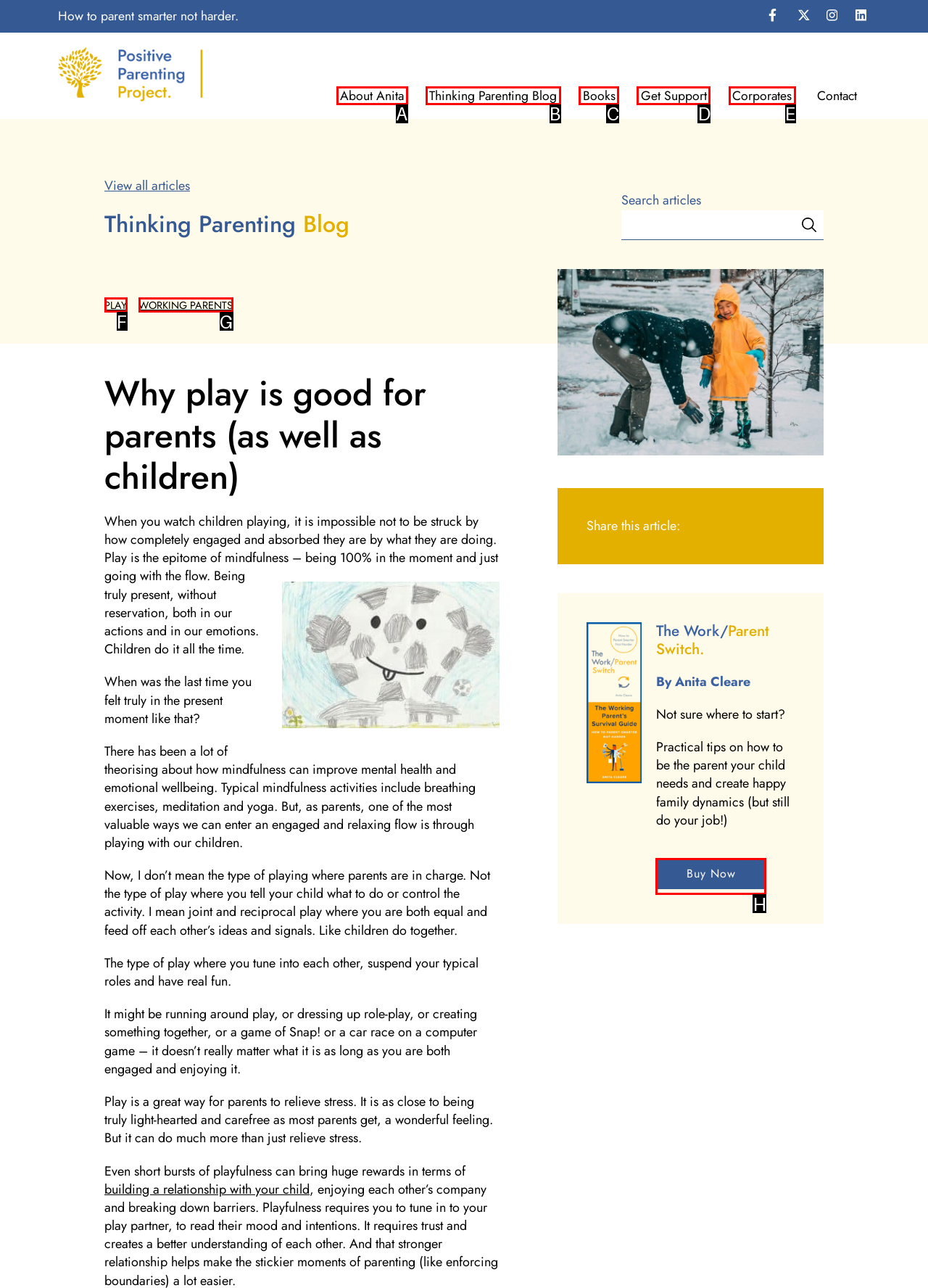Tell me which one HTML element best matches the description: Corporates Answer with the option's letter from the given choices directly.

E